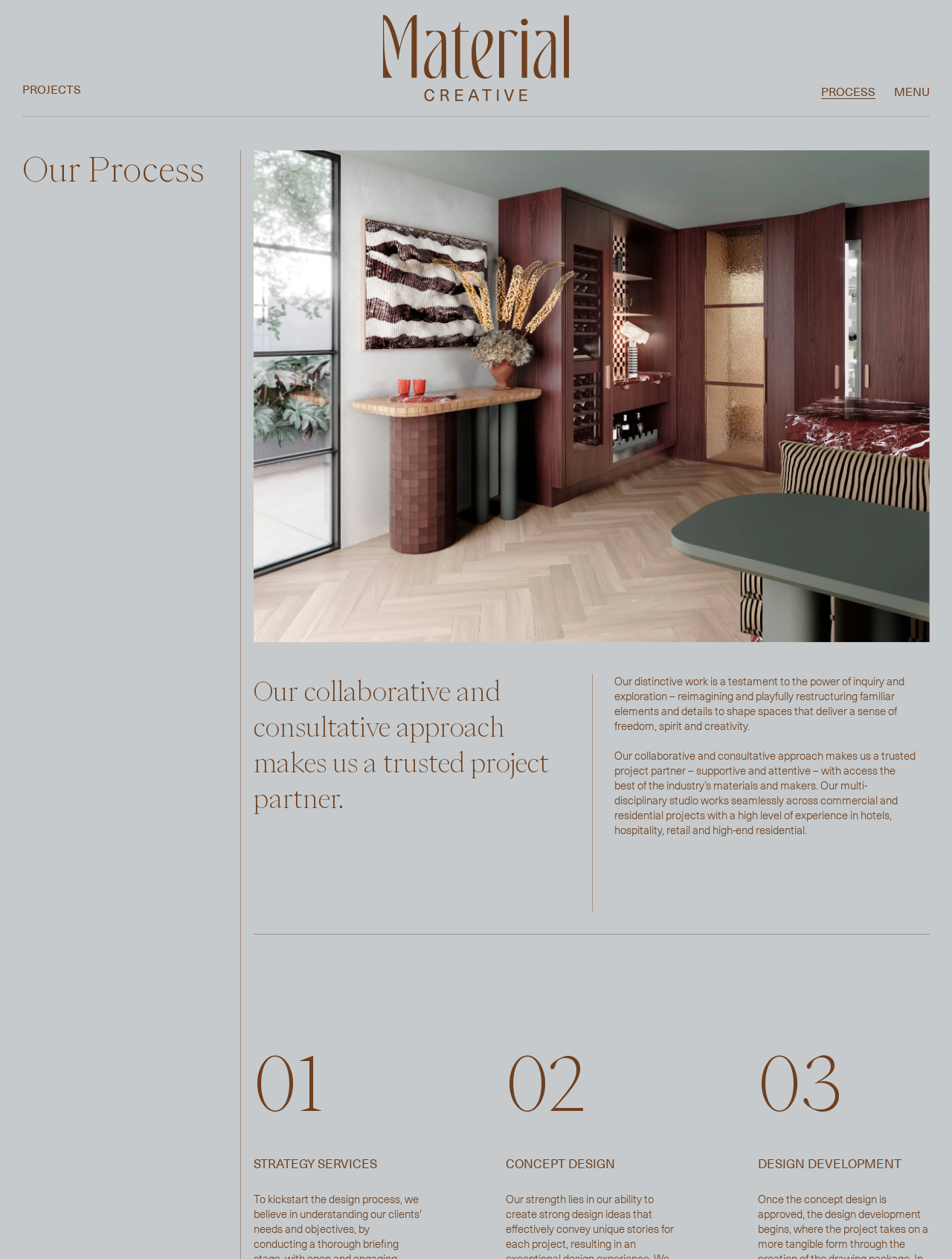Respond with a single word or phrase:
How many stages are involved in the company's design process?

Three